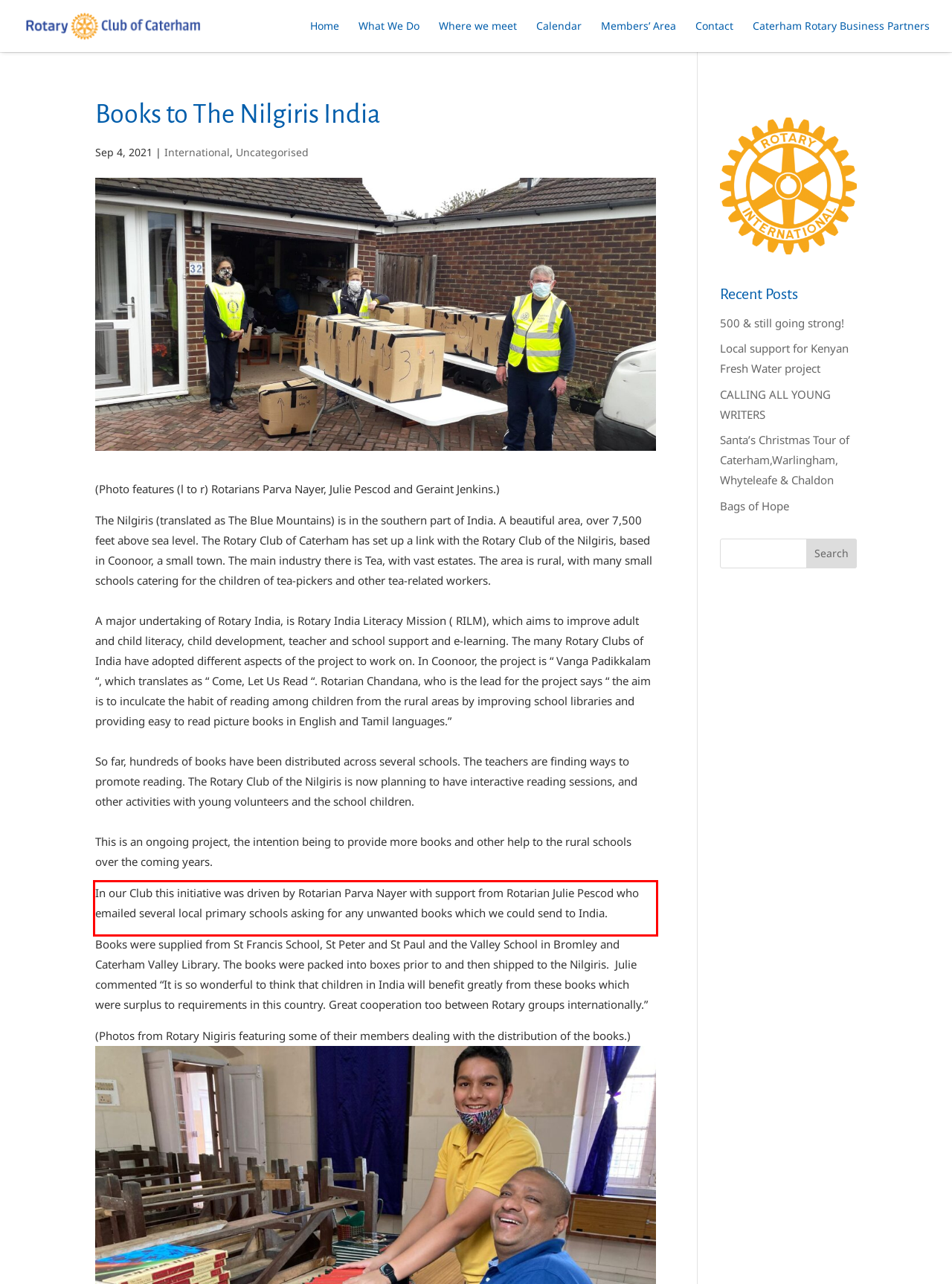From the screenshot of the webpage, locate the red bounding box and extract the text contained within that area.

In our Club this initiative was driven by Rotarian Parva Nayer with support from Rotarian Julie Pescod who emailed several local primary schools asking for any unwanted books which we could send to India.